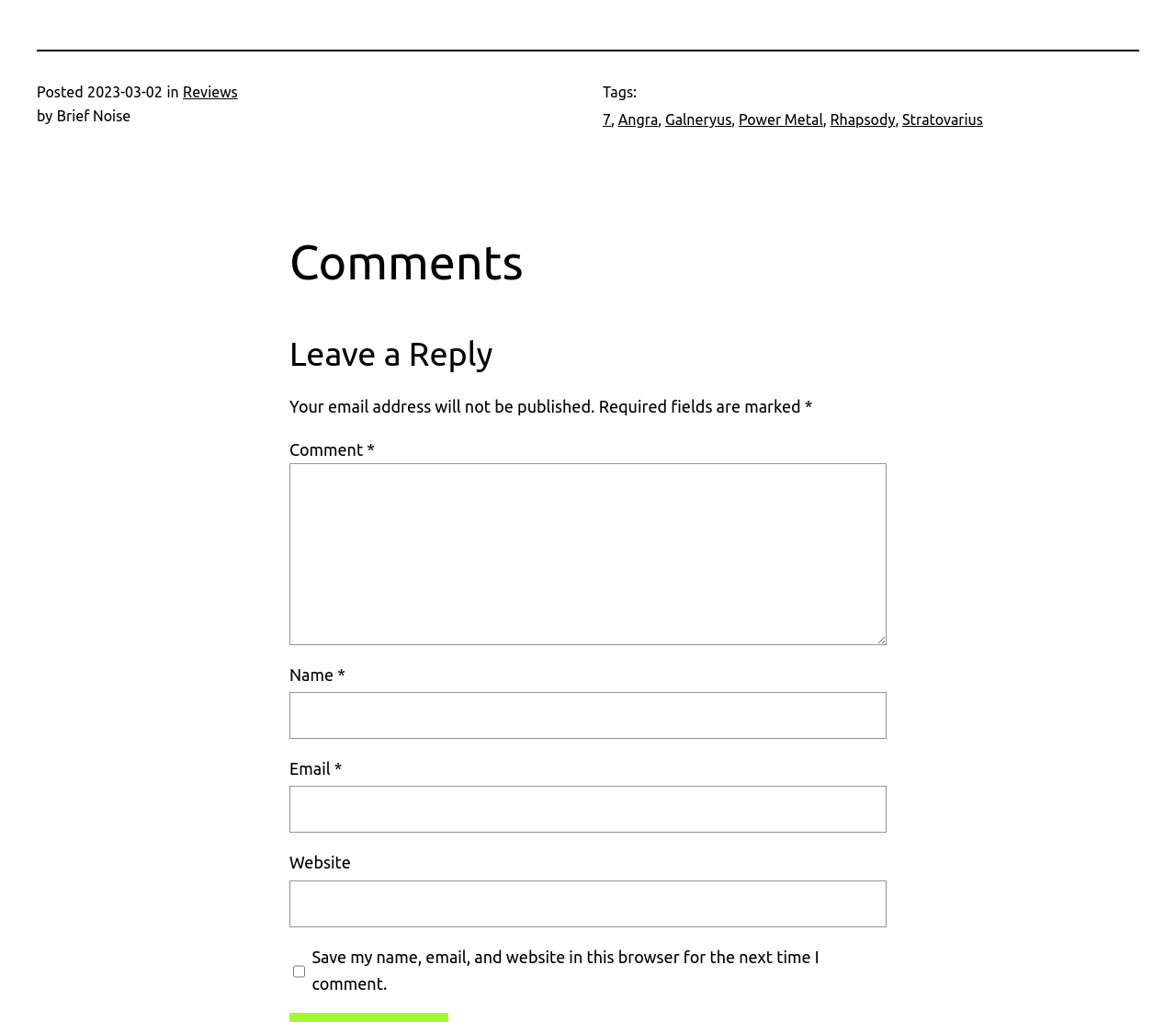Identify the bounding box coordinates of the region that should be clicked to execute the following instruction: "Click on the 'Reviews' link".

[0.156, 0.082, 0.202, 0.098]